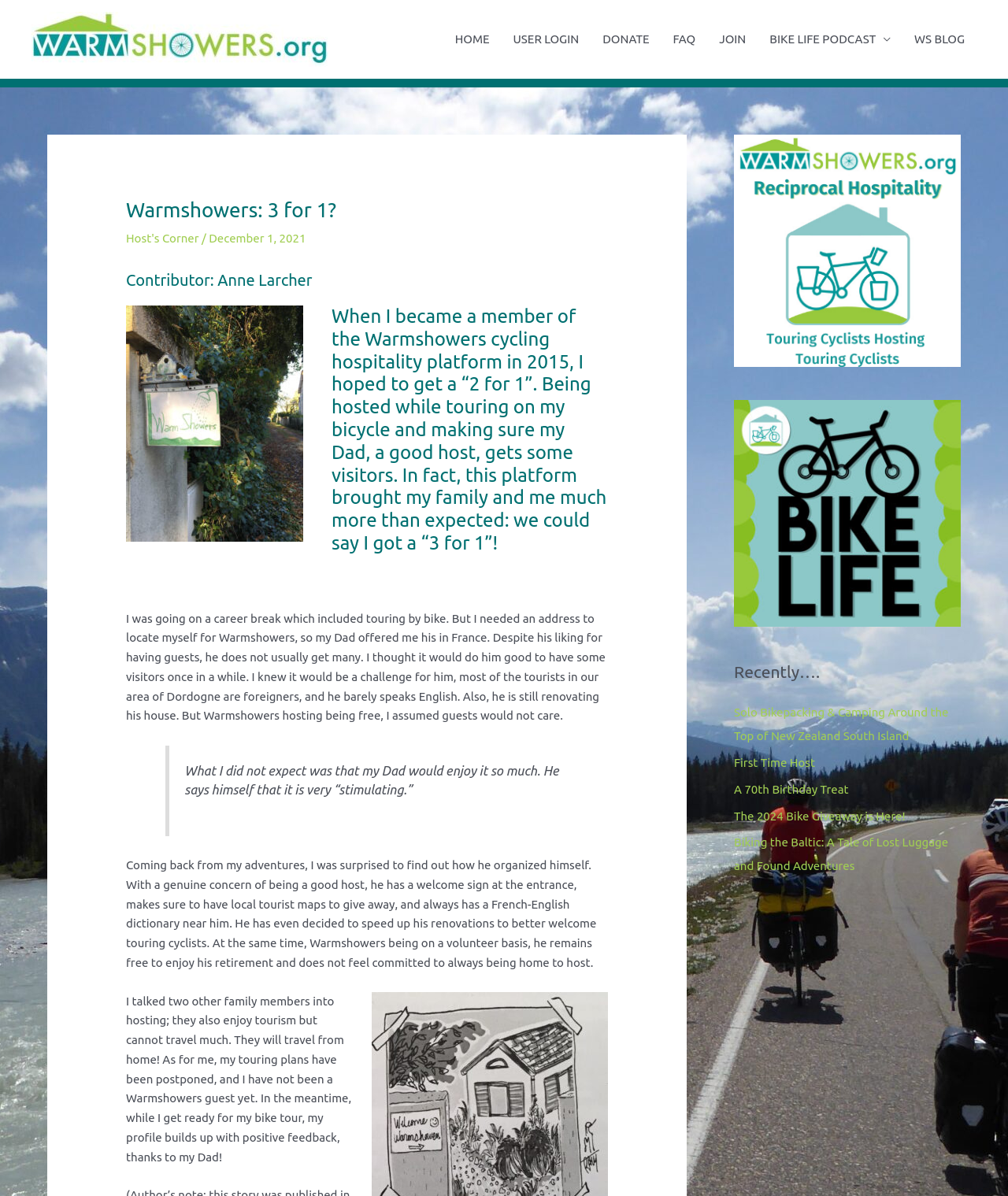Could you specify the bounding box coordinates for the clickable section to complete the following instruction: "Click on the 'HOME' link"?

[0.44, 0.0, 0.497, 0.066]